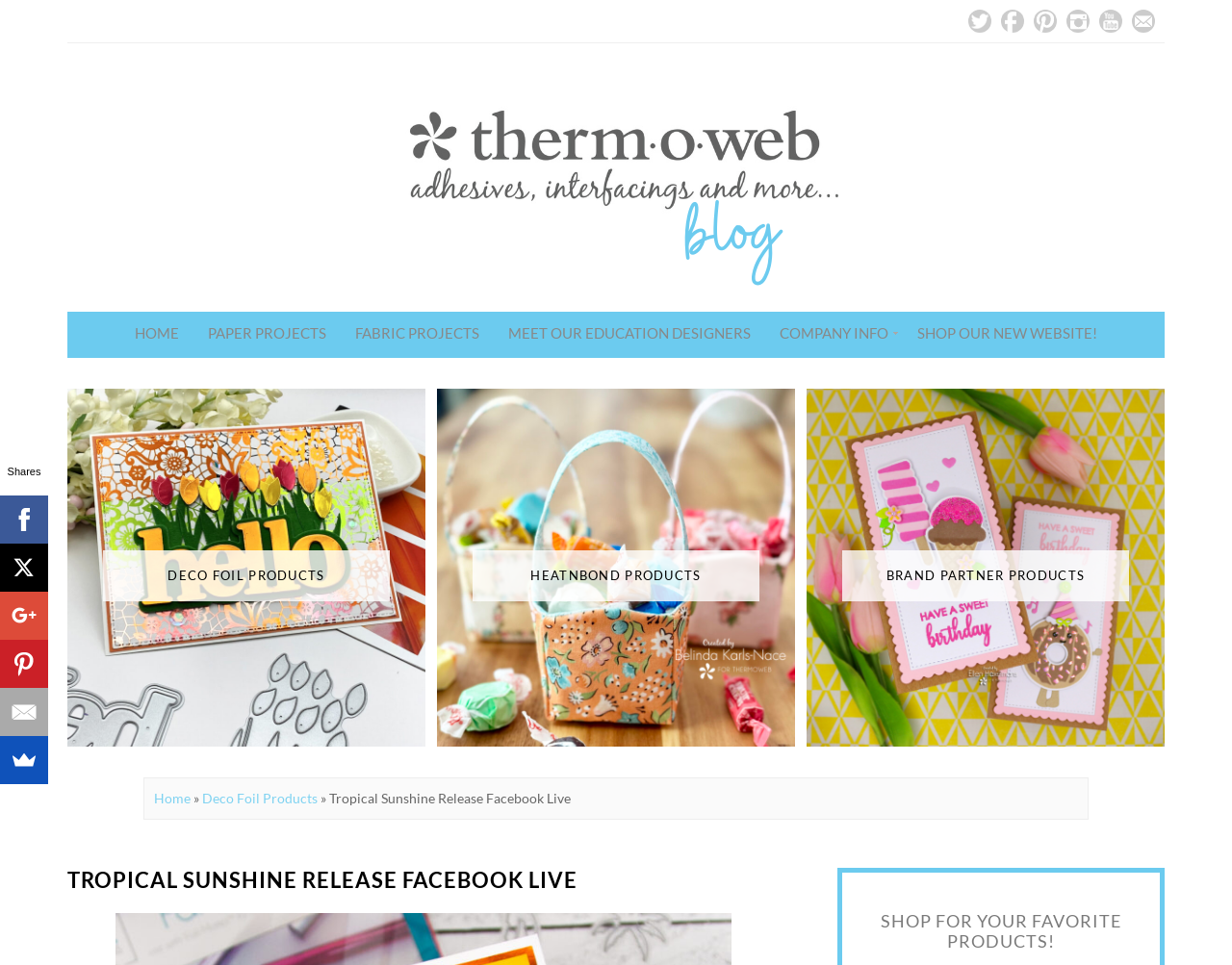Determine the bounding box coordinates for the clickable element required to fulfill the instruction: "Watch Tropical Sunshine Release Facebook Live". Provide the coordinates as four float numbers between 0 and 1, i.e., [left, top, right, bottom].

[0.055, 0.899, 0.469, 0.926]